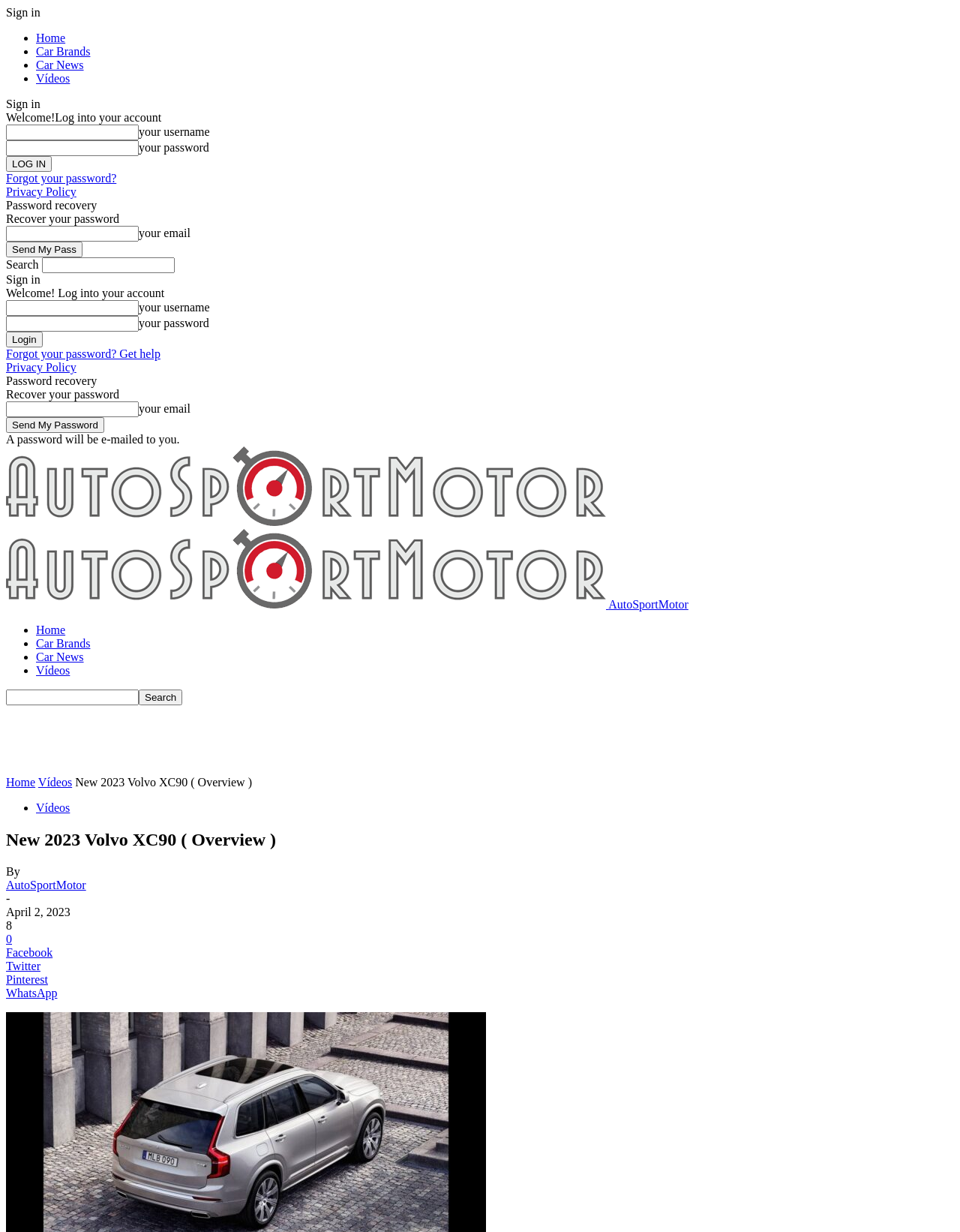Identify the bounding box coordinates of the region that should be clicked to execute the following instruction: "Search".

[0.006, 0.209, 0.994, 0.222]